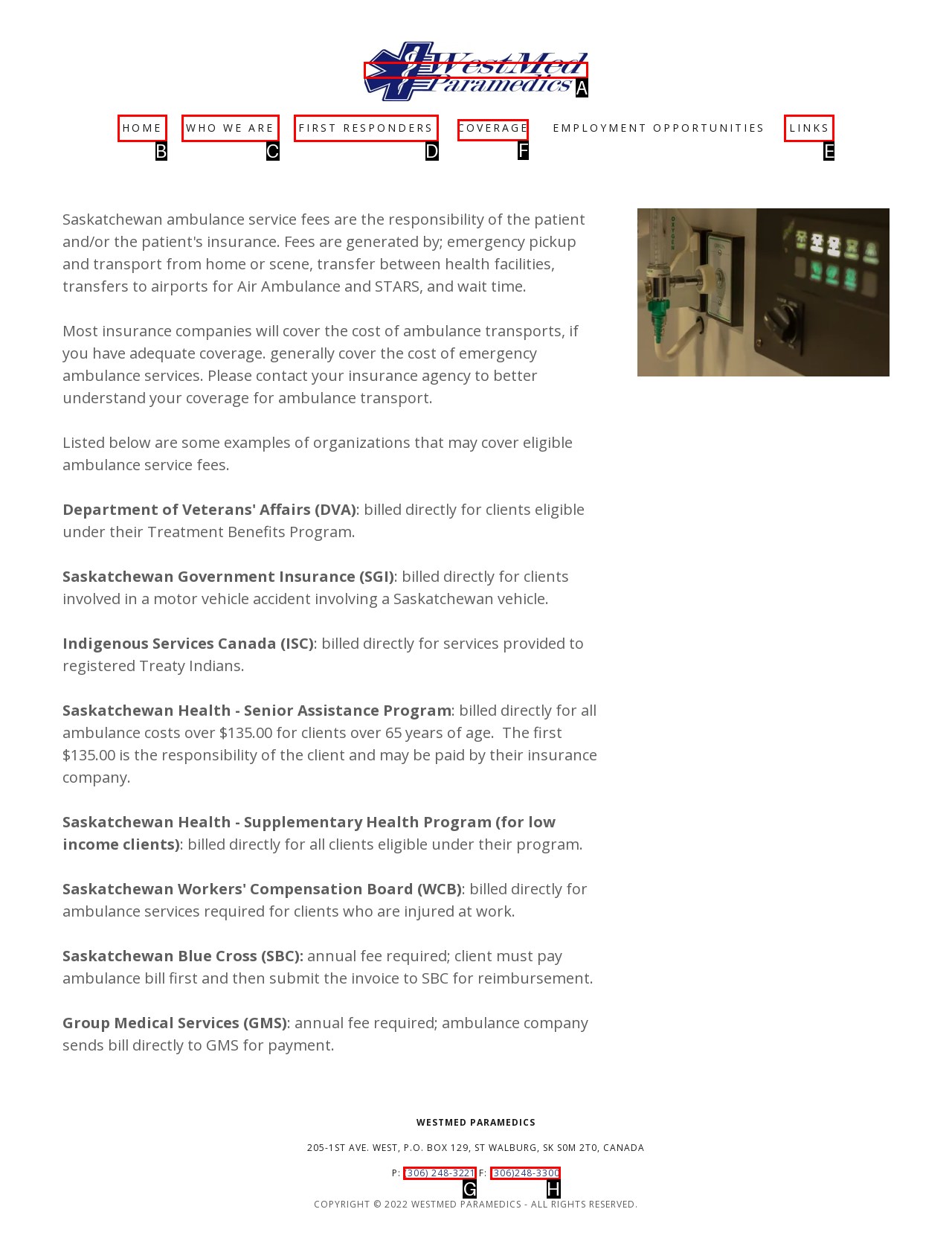Tell me the letter of the HTML element that best matches the description: (306)248-3300 from the provided options.

H